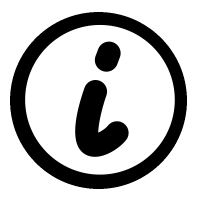Provide an extensive narrative of what is shown in the image.

The image features an informational icon symbolizing guidance or insights regarding the content. Positioned within the article titled "The Problem with Fake Silk," this icon serves to alert readers to critical information about the quality of silk durags versus synthetic alternatives. The article discusses the issues associated with cheaply made durags, including harmful chemicals and poor stitching, emphasizing the importance of choosing genuine silk for better health and durability. This informative element aims to enhance understanding among consumers about their choices in durags and scarves.